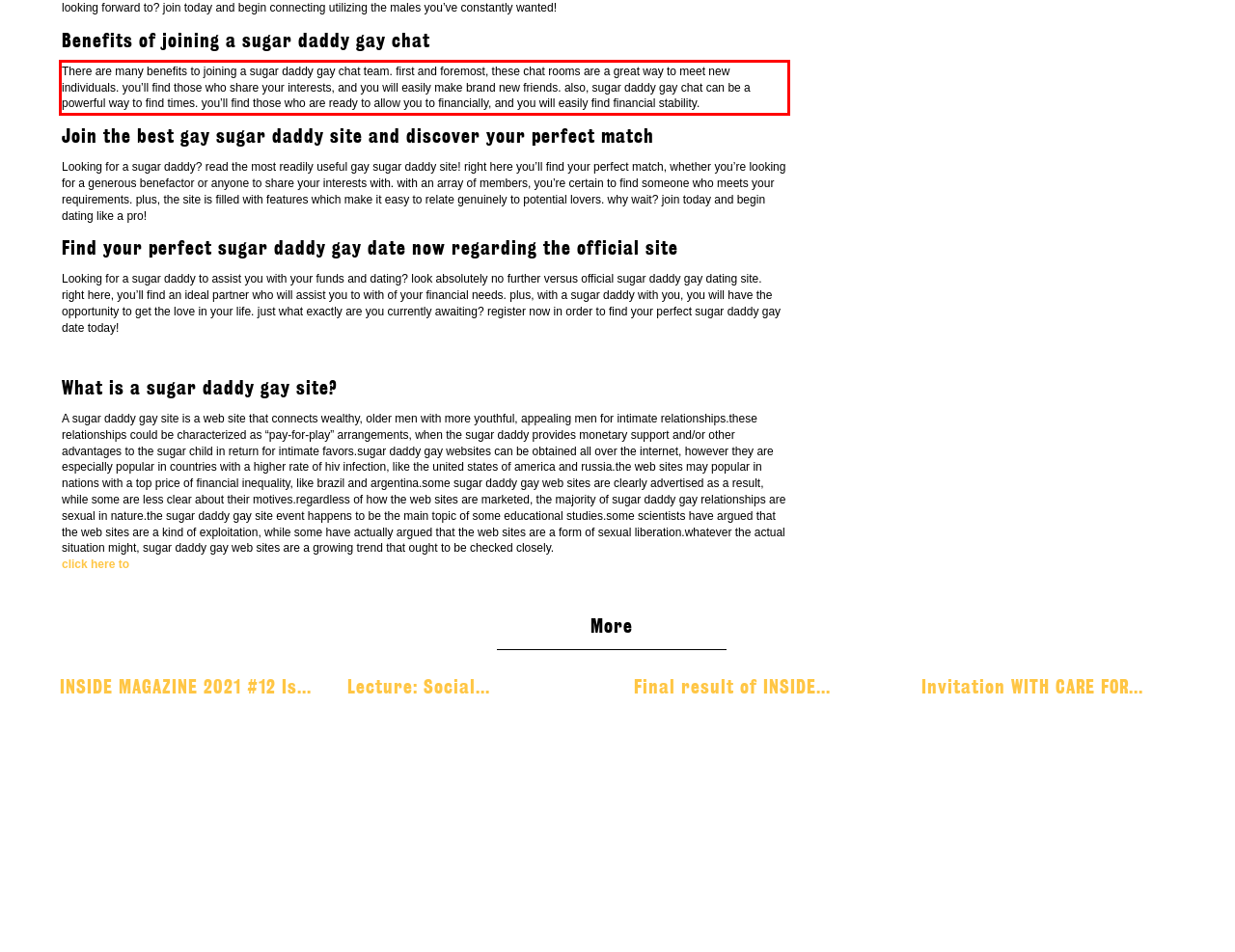Please identify the text within the red rectangular bounding box in the provided webpage screenshot.

There are many benefits to joining a sugar daddy gay chat team. first and foremost, these chat rooms are a great way to meet new individuals. you’ll find those who share your interests, and you will easily make brand new friends. also, sugar daddy gay chat can be a powerful way to find times. you’ll find those who are ready to allow you to financially, and you will easily find financial stability.